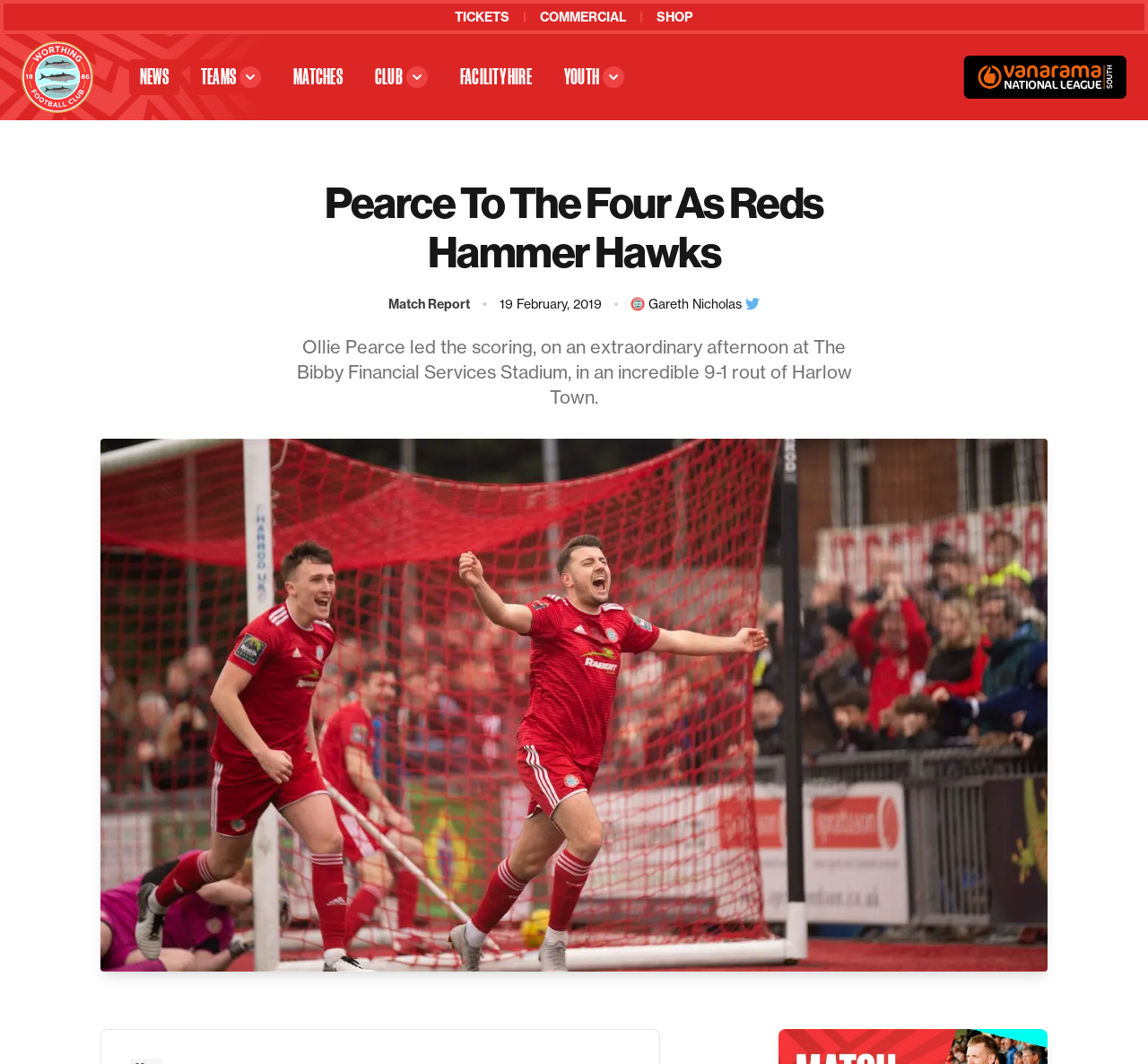Please find the bounding box coordinates of the element that you should click to achieve the following instruction: "Read Match Report". The coordinates should be presented as four float numbers between 0 and 1: [left, top, right, bottom].

[0.338, 0.278, 0.409, 0.293]